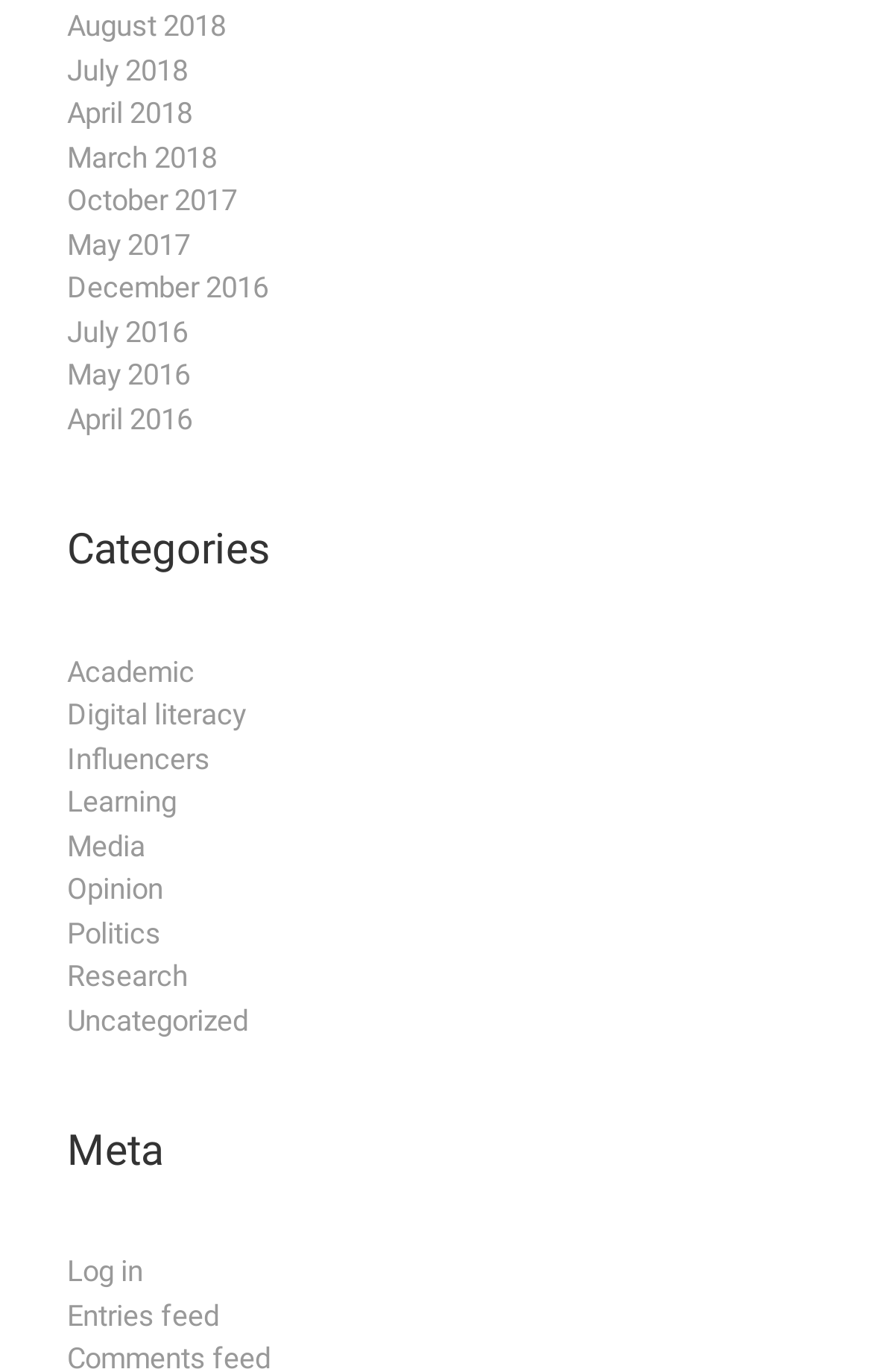What are the categories listed on the webpage?
Using the image as a reference, answer the question with a short word or phrase.

Academic, Digital literacy, etc.